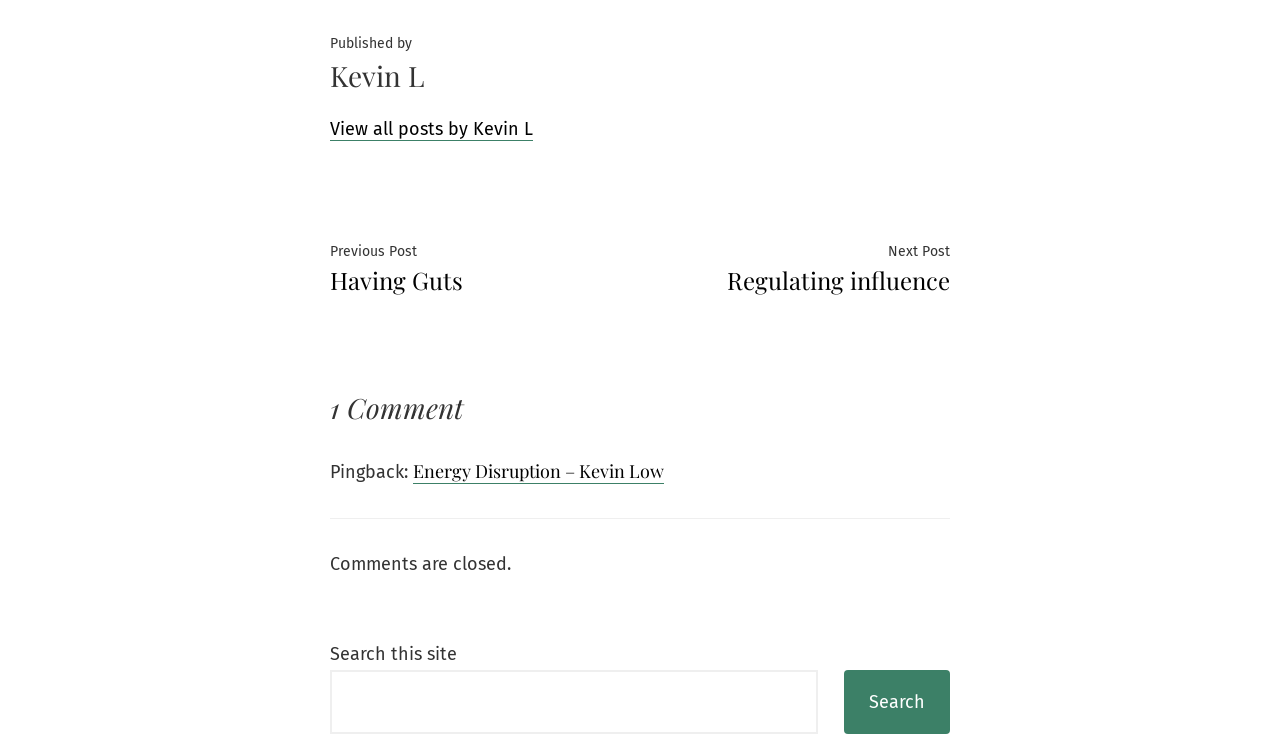How many comments are there on this post?
Look at the screenshot and respond with a single word or phrase.

1